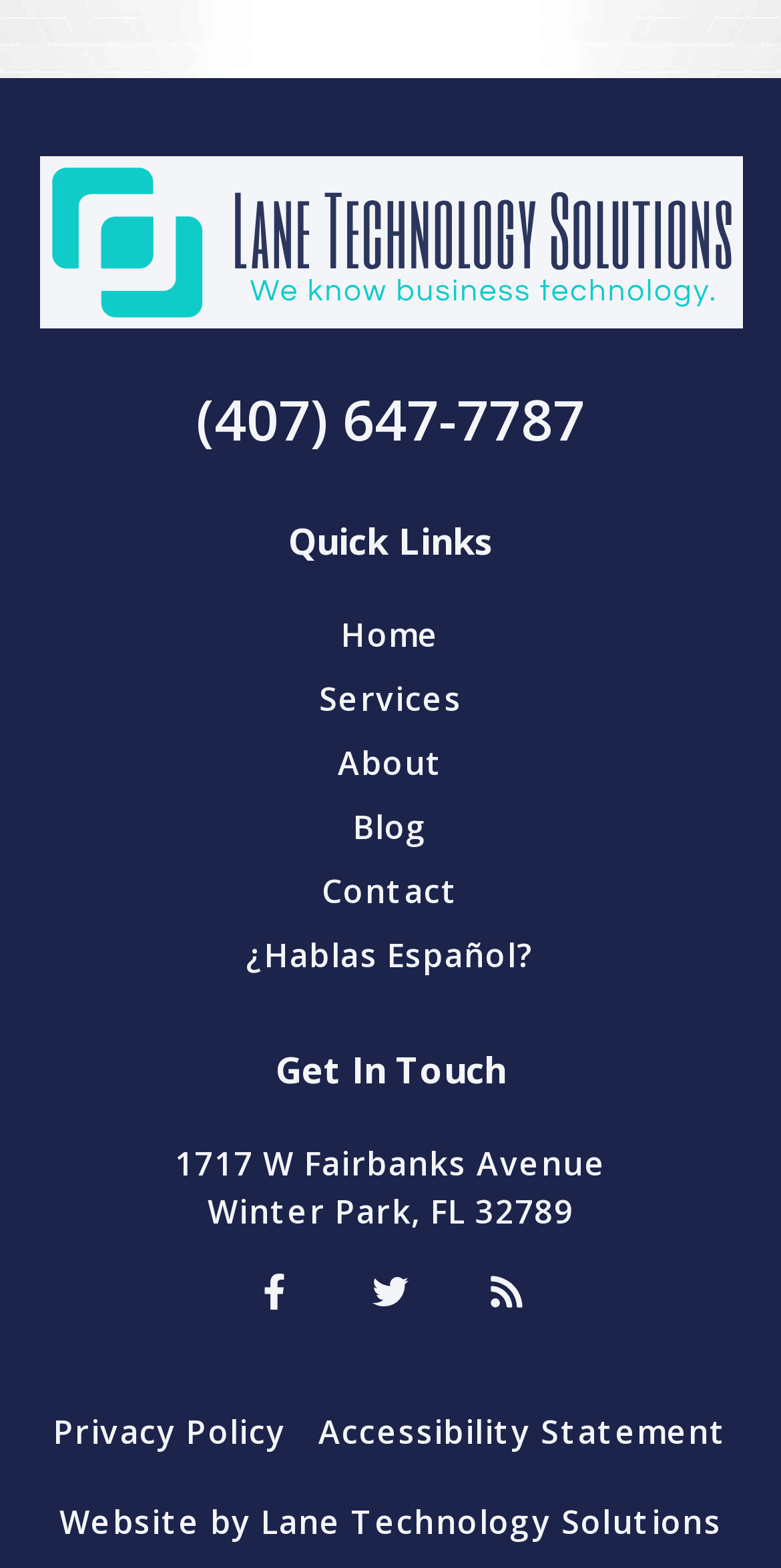Please identify the bounding box coordinates of the clickable area that will fulfill the following instruction: "Read the privacy policy". The coordinates should be in the format of four float numbers between 0 and 1, i.e., [left, top, right, bottom].

[0.068, 0.898, 0.366, 0.929]